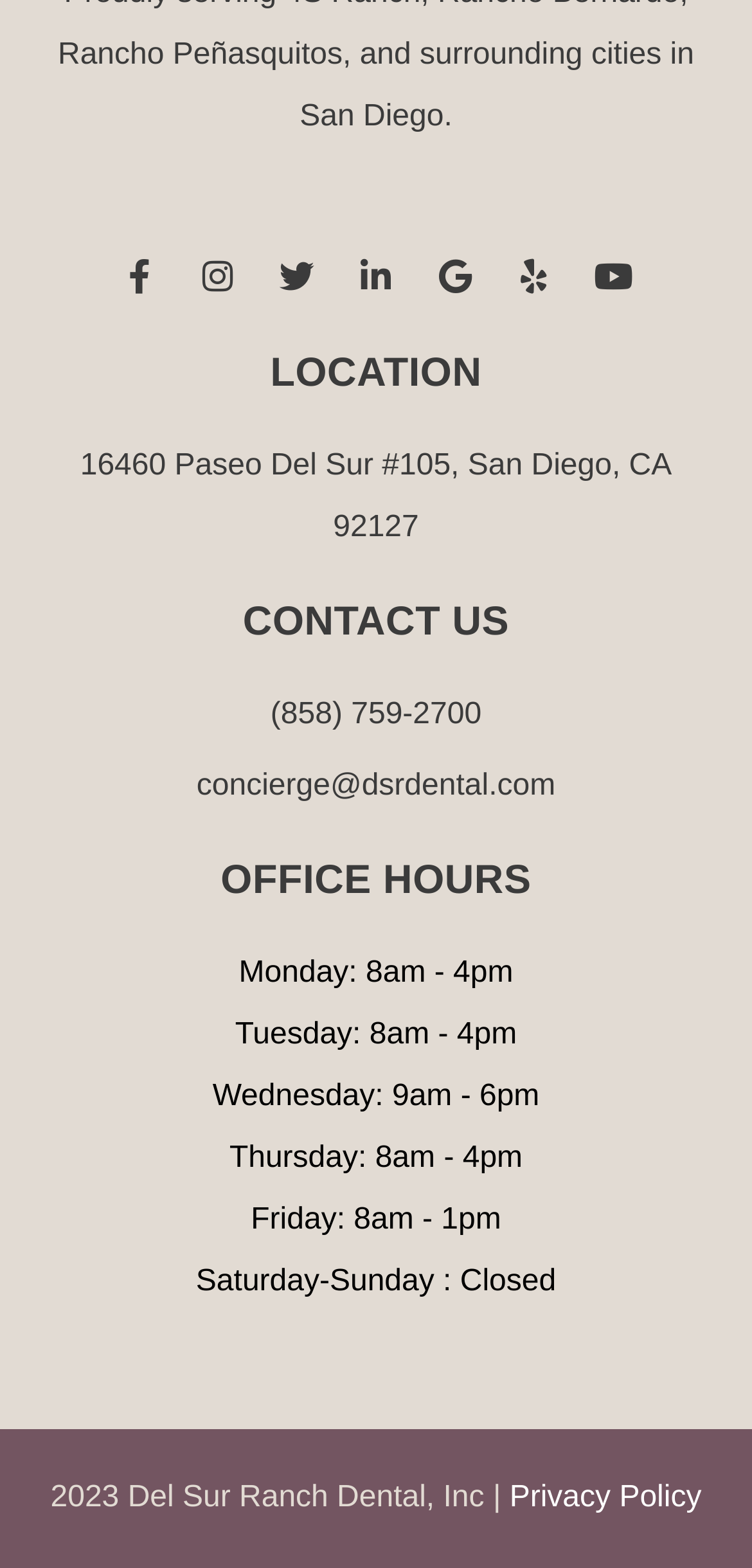Find the bounding box coordinates for the HTML element described in this sentence: "Spring Cone Crusher". Provide the coordinates as four float numbers between 0 and 1, in the format [left, top, right, bottom].

None